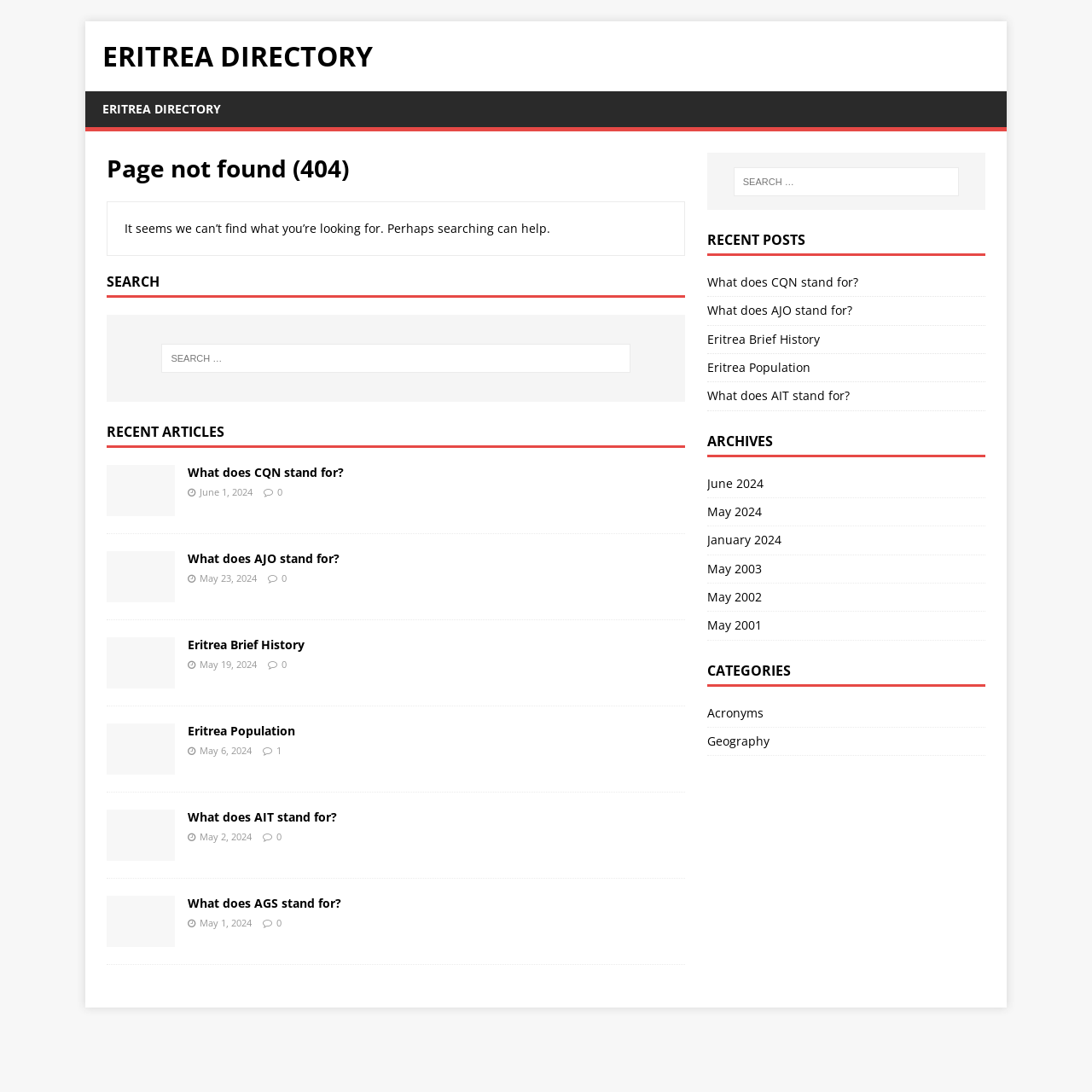Locate the bounding box coordinates of the element you need to click to accomplish the task described by this instruction: "Explore category 'Acronyms'".

[0.647, 0.644, 0.902, 0.666]